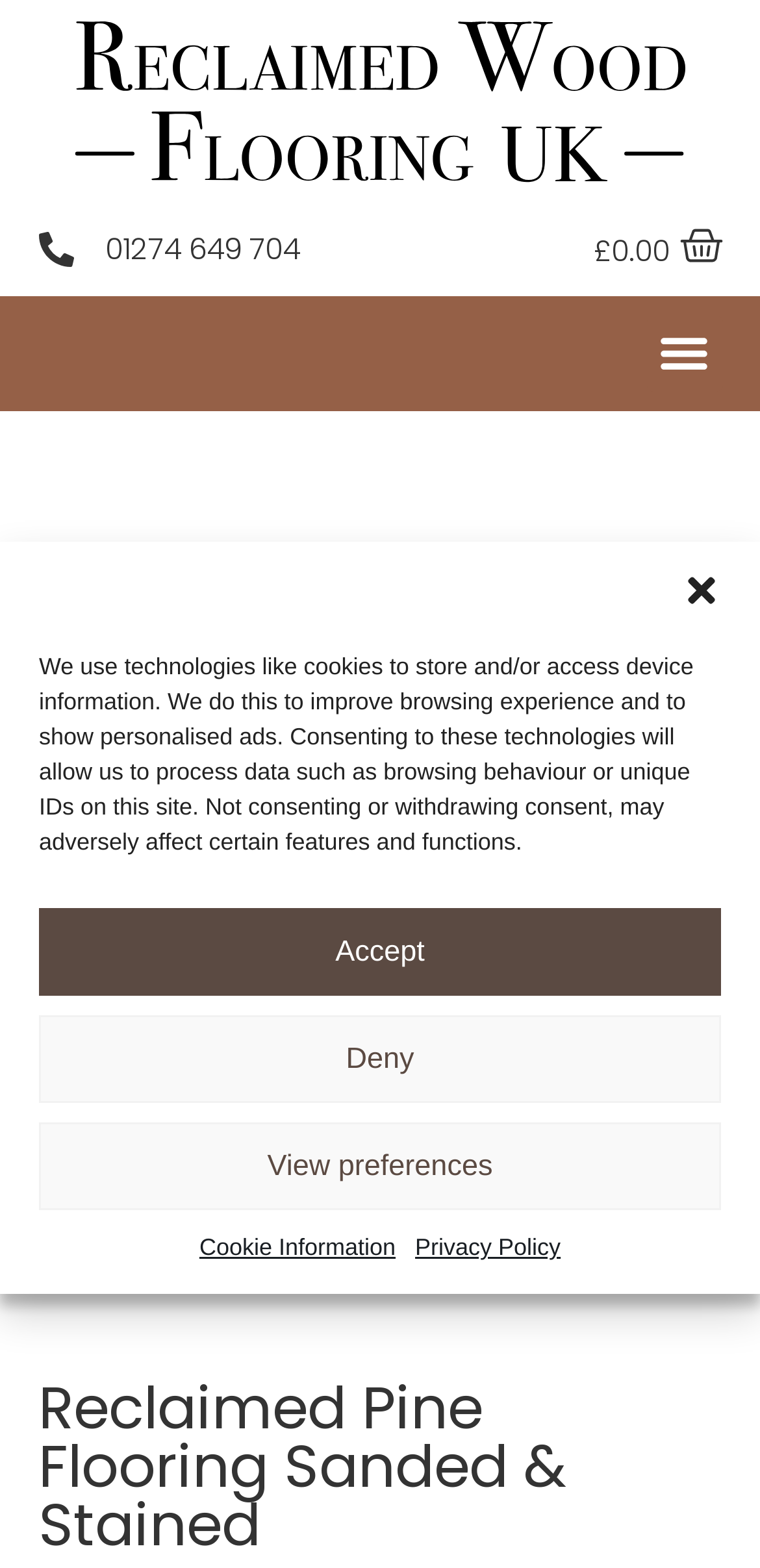Determine the bounding box for the UI element as described: "£0.00 0 Basket". The coordinates should be represented as four float numbers between 0 and 1, formatted as [left, top, right, bottom].

[0.781, 0.143, 0.95, 0.175]